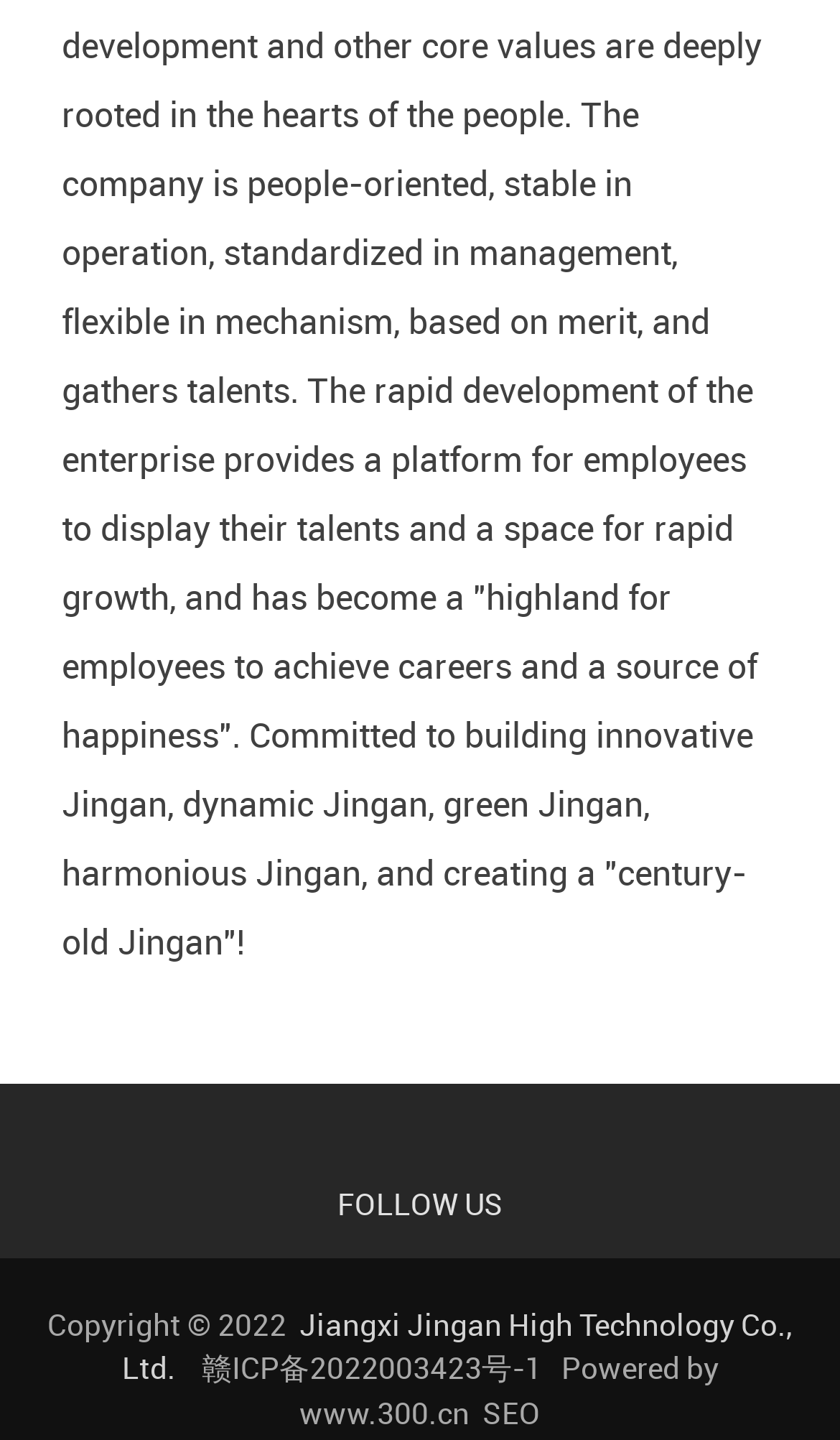Based on the image, provide a detailed response to the question:
What is the company name displayed on the image?

The image at the top of the webpage has a text overlay that reads 'Jiangxi Jing'an Hi Tech Co., Ltd', which is likely the company name.